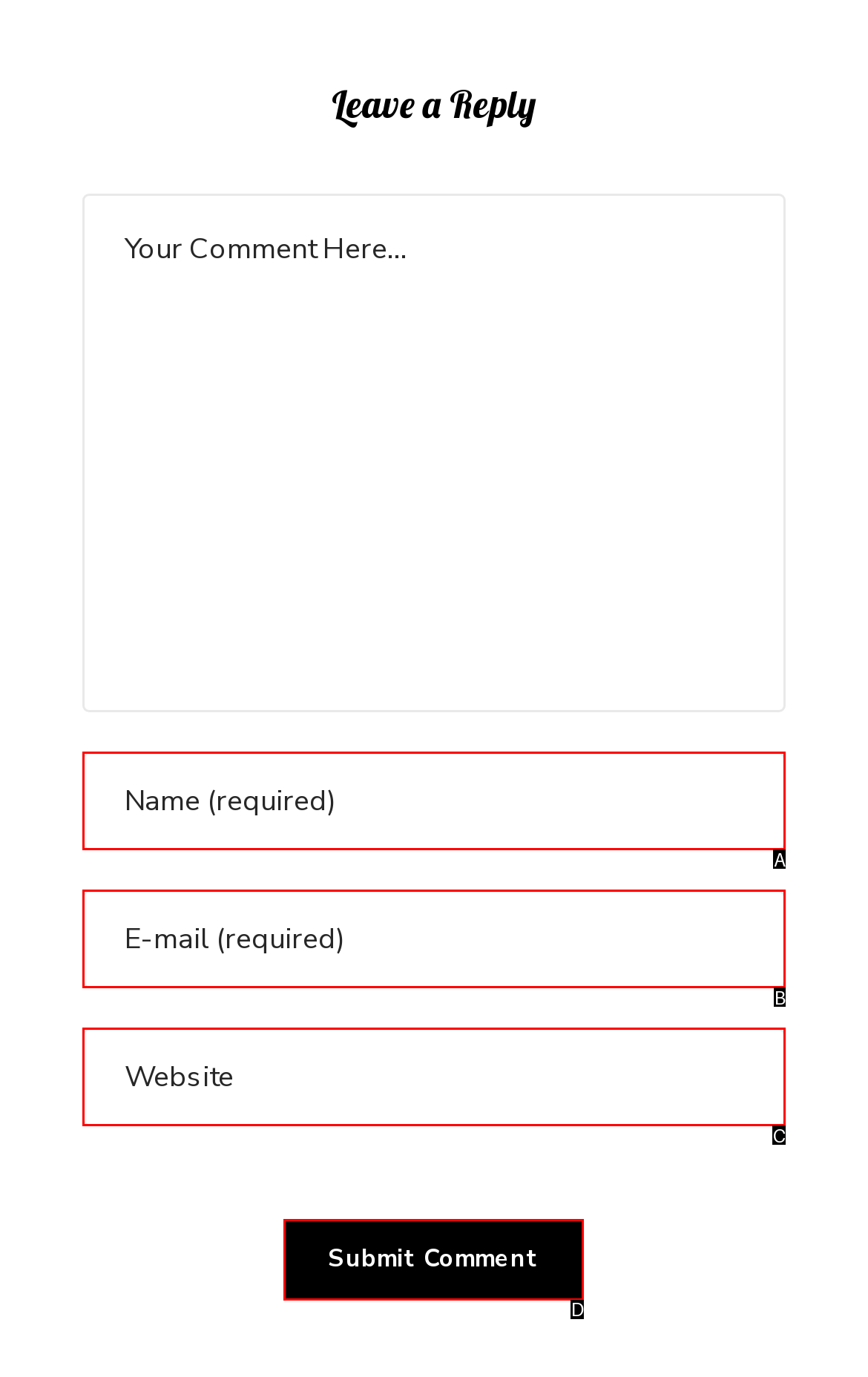Which HTML element among the options matches this description: name="author" placeholder="Name (required)"? Answer with the letter representing your choice.

A